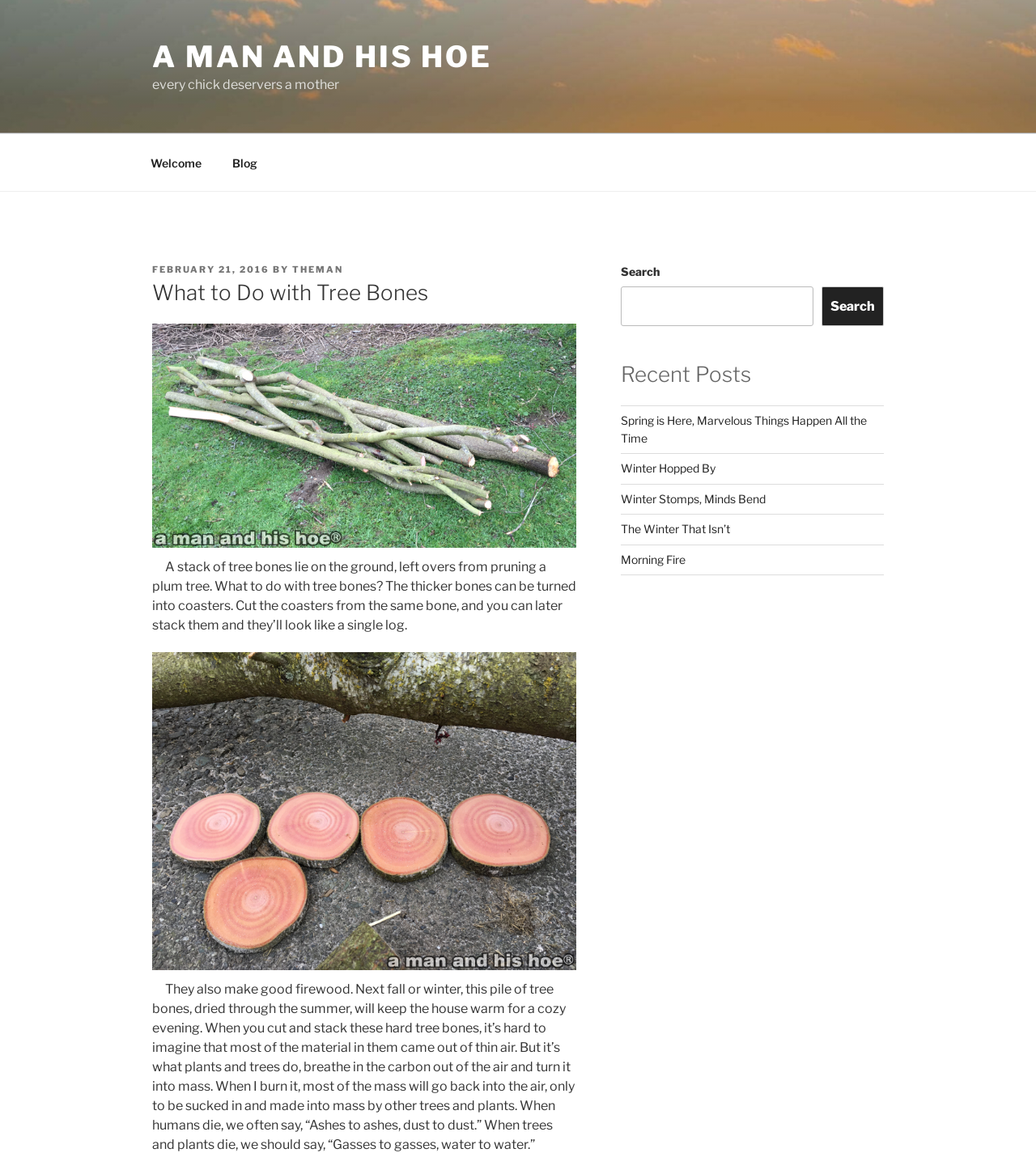Determine the bounding box coordinates of the UI element described by: "Welcome".

[0.131, 0.124, 0.208, 0.158]